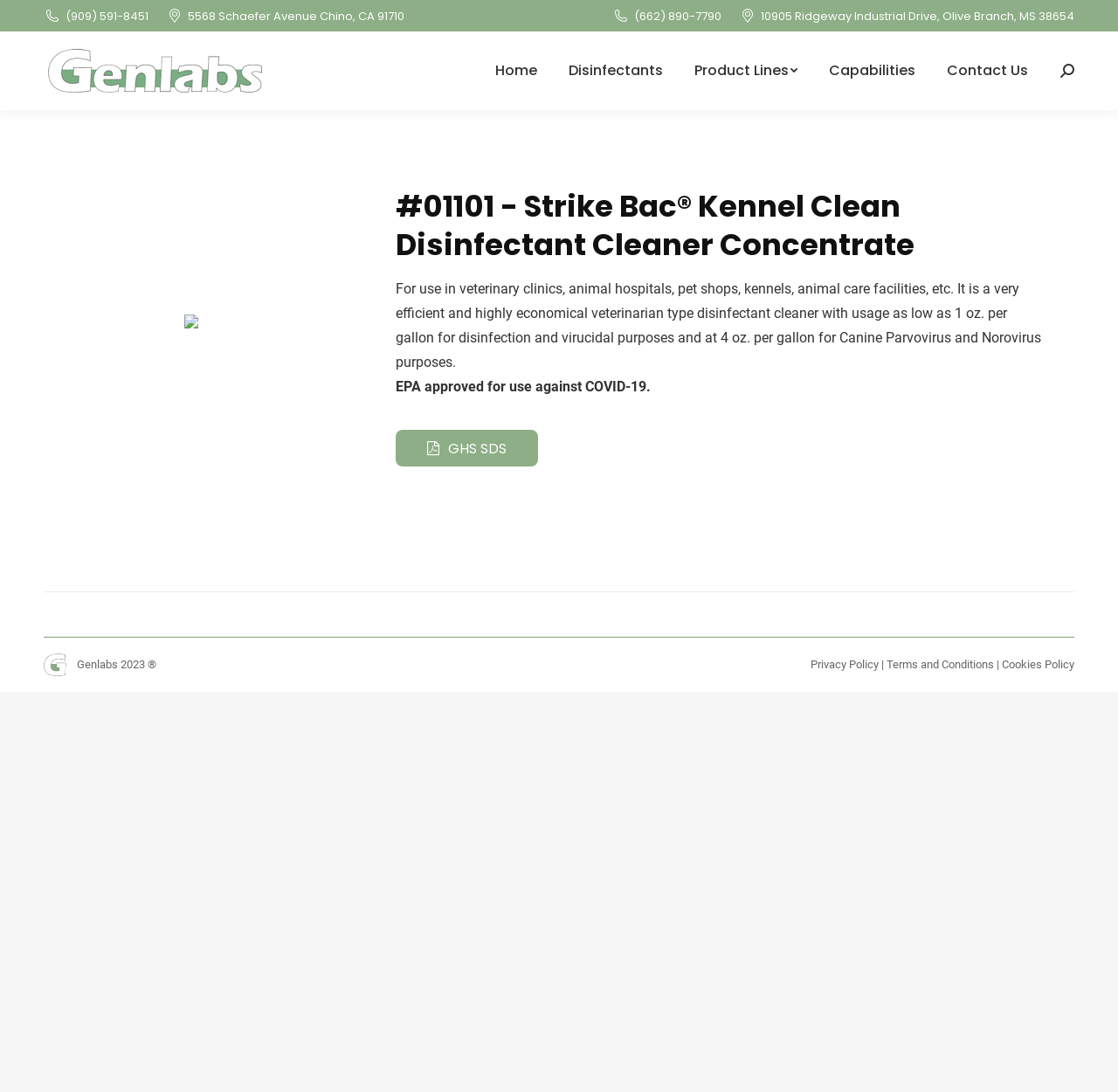What is the navigation section title?
Please provide an in-depth and detailed response to the question.

The navigation section title is 'Project navigation', which is a heading that appears below the product description.